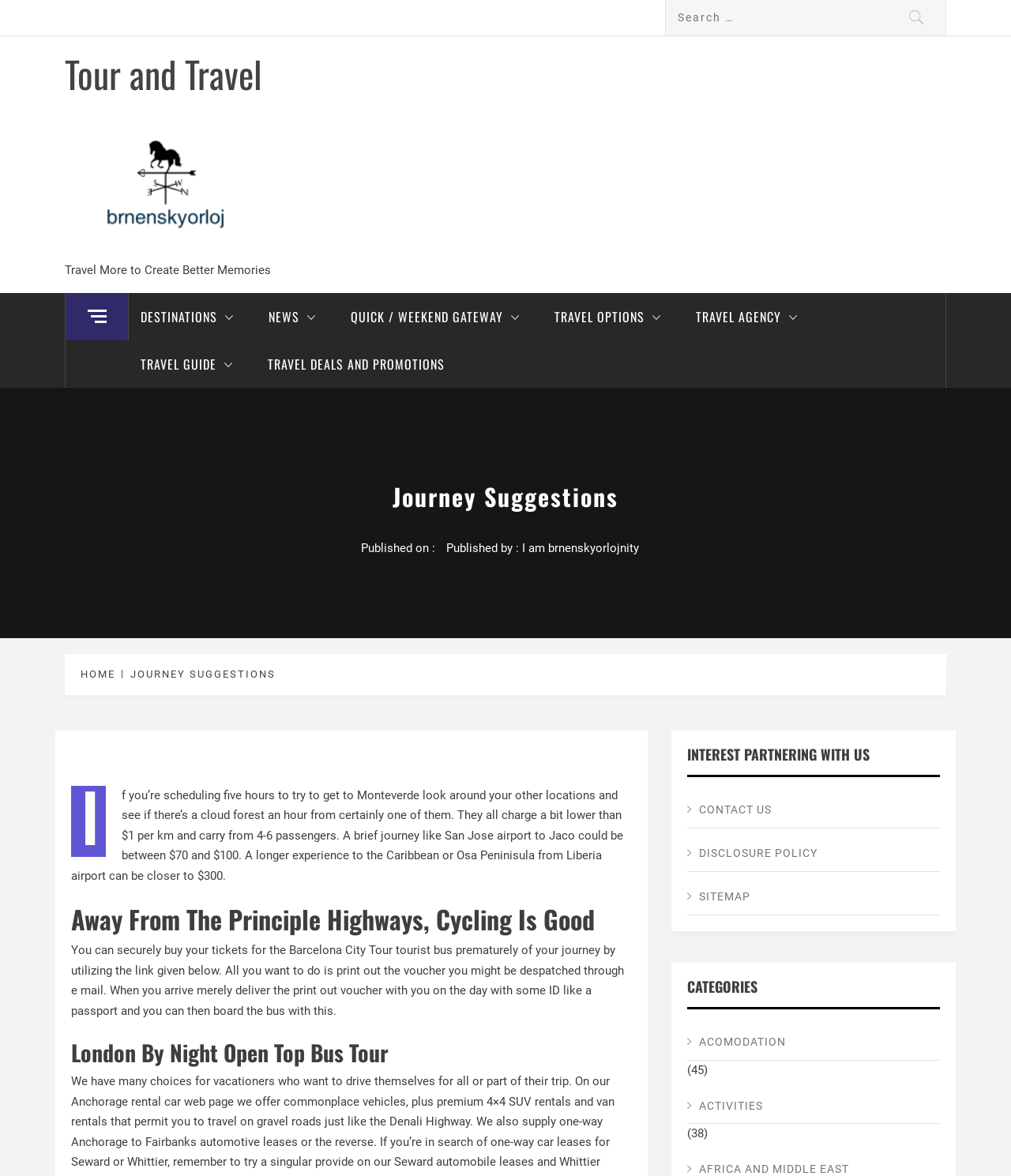Please examine the image and provide a detailed answer to the question: How many links are there in the navigation section?

The navigation section is located at the top of the webpage, and it contains three links: 'HOME', '| JOURNEY SUGGESTIONS', and 'INTEREST PARTNERING WITH US'. These links allow users to navigate to different sections of the website.